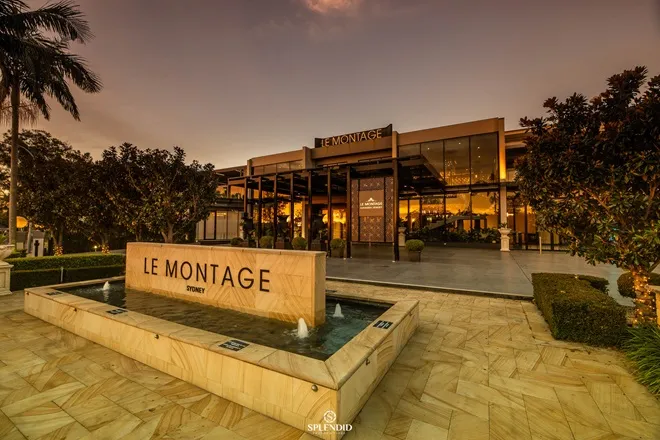What is the purpose of Le Montage?
Using the image as a reference, answer the question with a short word or phrase.

Event space